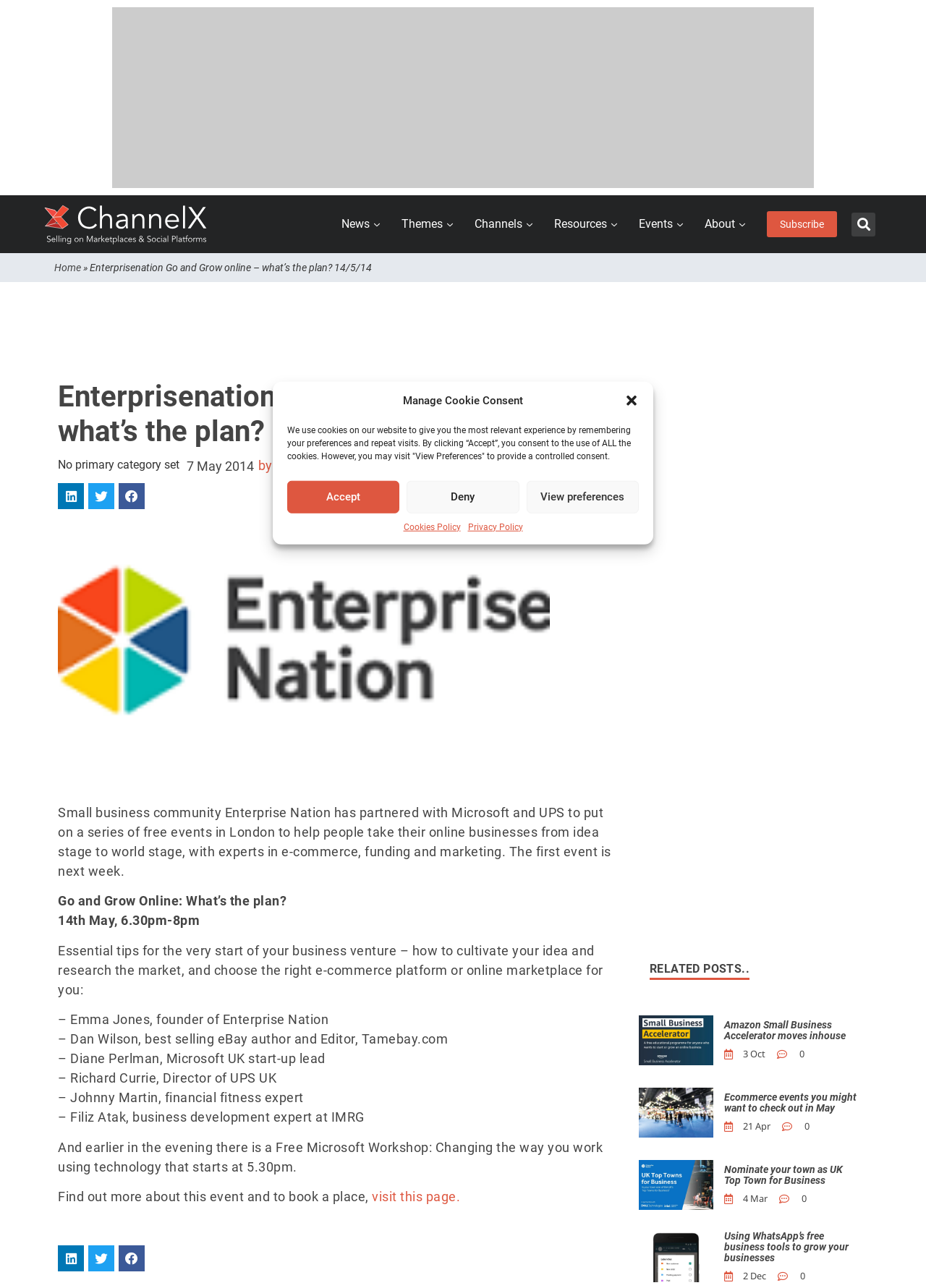Give a succinct answer to this question in a single word or phrase: 
What is the time of the free Microsoft Workshop on 14th May?

5.30pm